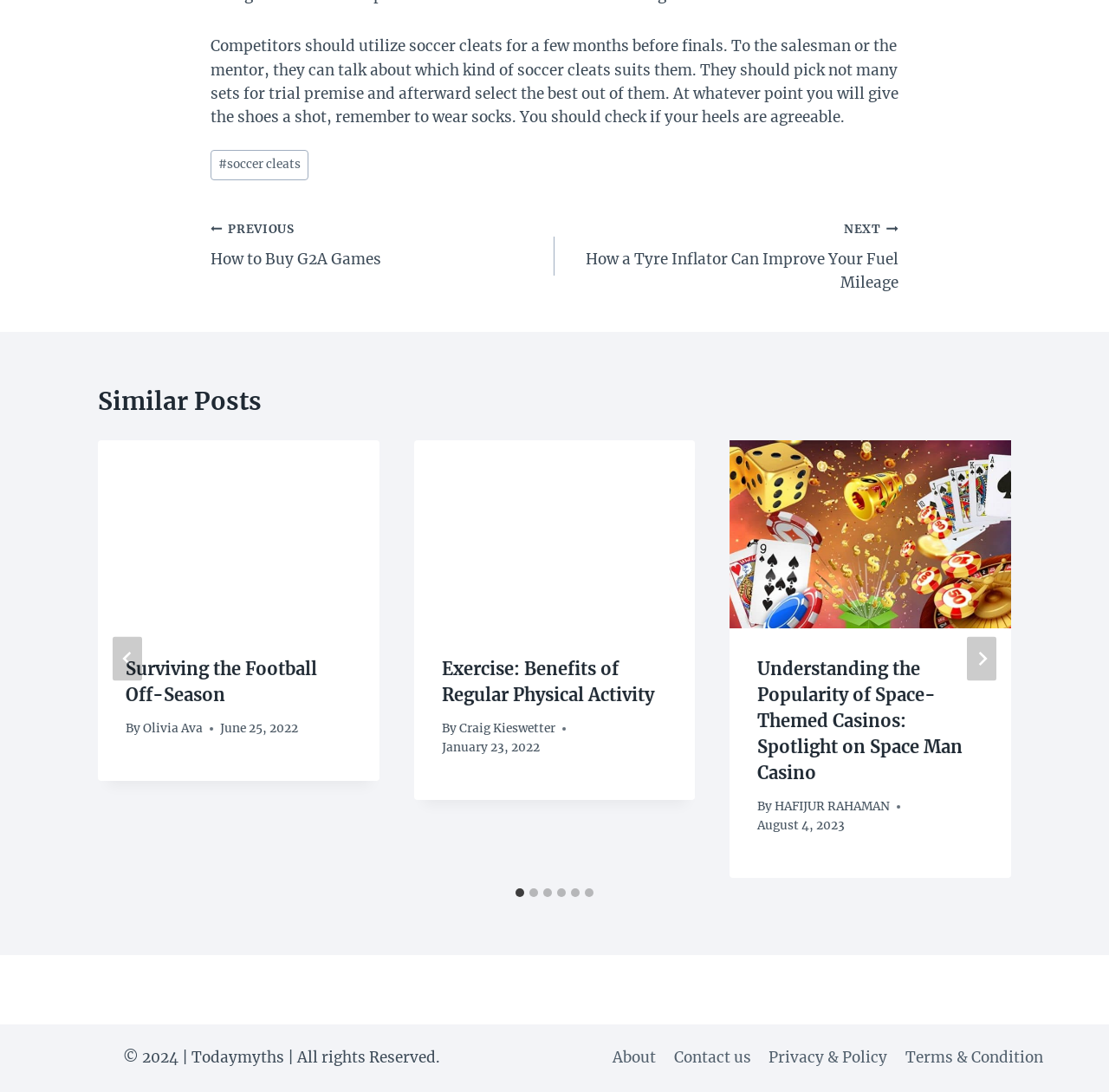Provide a single word or phrase to answer the given question: 
What is the copyright year of the website?

2024